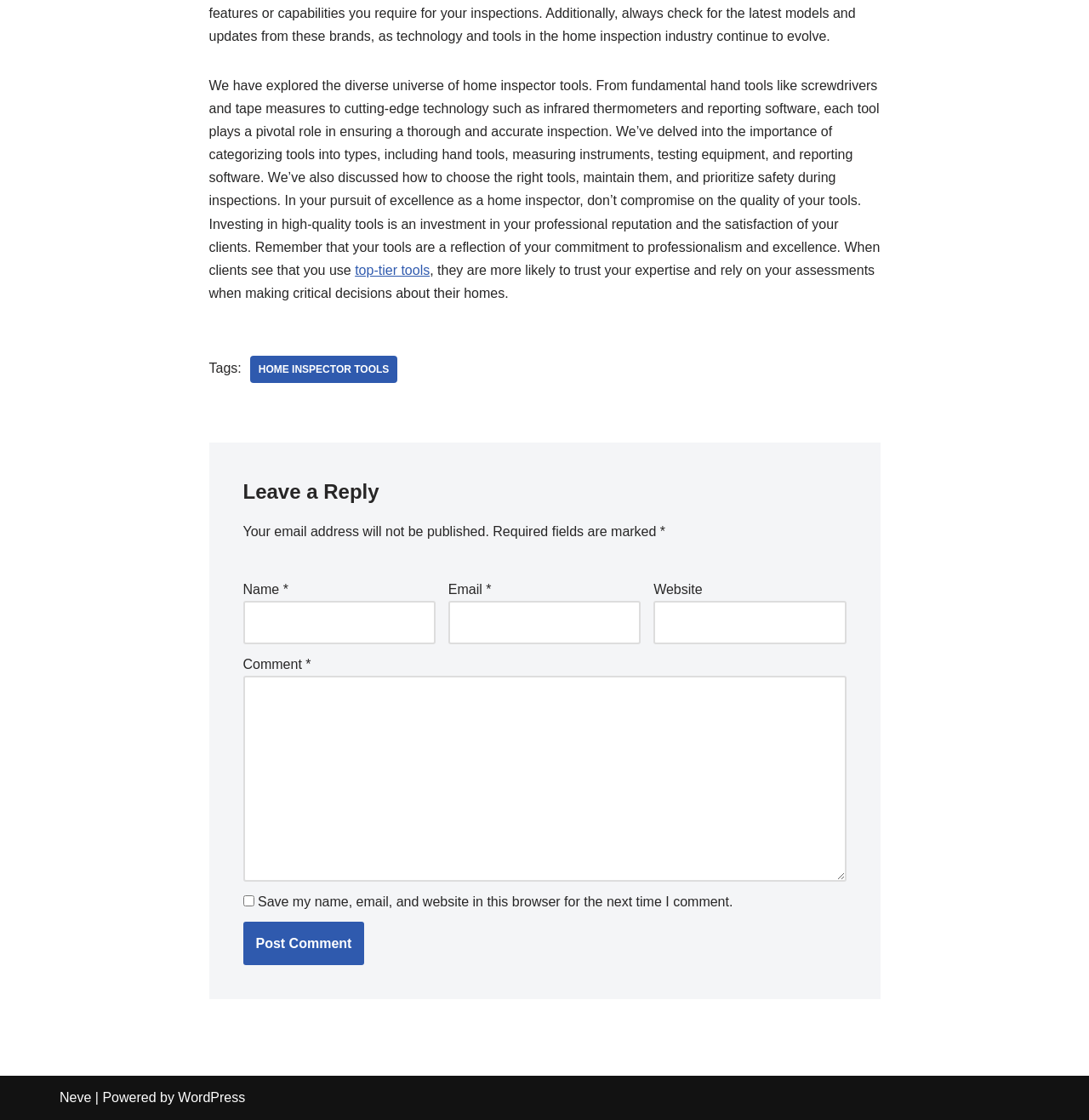Find and provide the bounding box coordinates for the UI element described here: "parent_node: Name * name="author"". The coordinates should be given as four float numbers between 0 and 1: [left, top, right, bottom].

[0.223, 0.536, 0.4, 0.575]